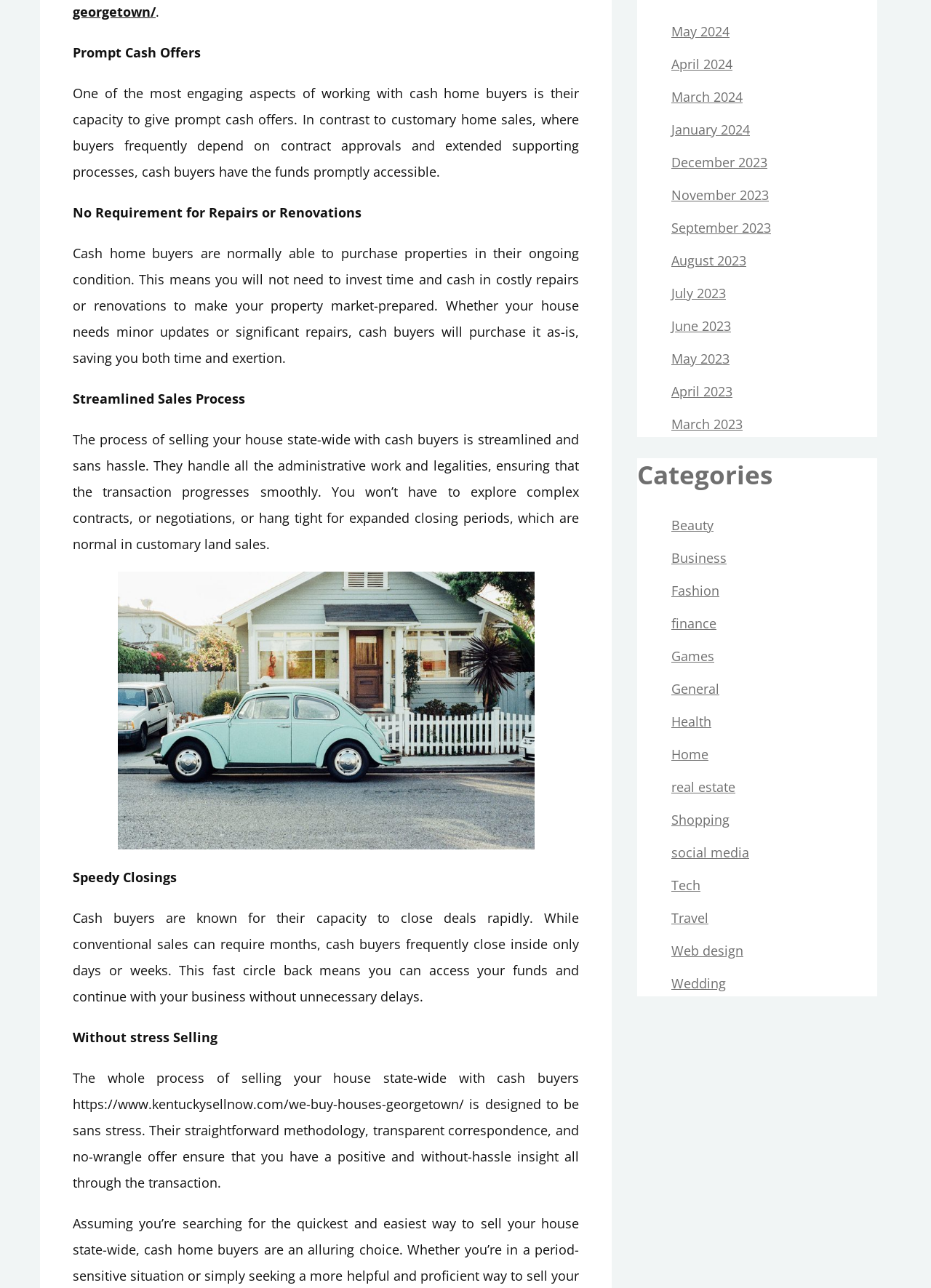Using the information in the image, give a comprehensive answer to the question: 
What is the condition of the property that cash home buyers purchase?

The webpage states that cash home buyers are normally able to purchase properties in their ongoing condition, which means the seller will not need to invest time and cash in costly repairs or renovations to make the property market-prepared.